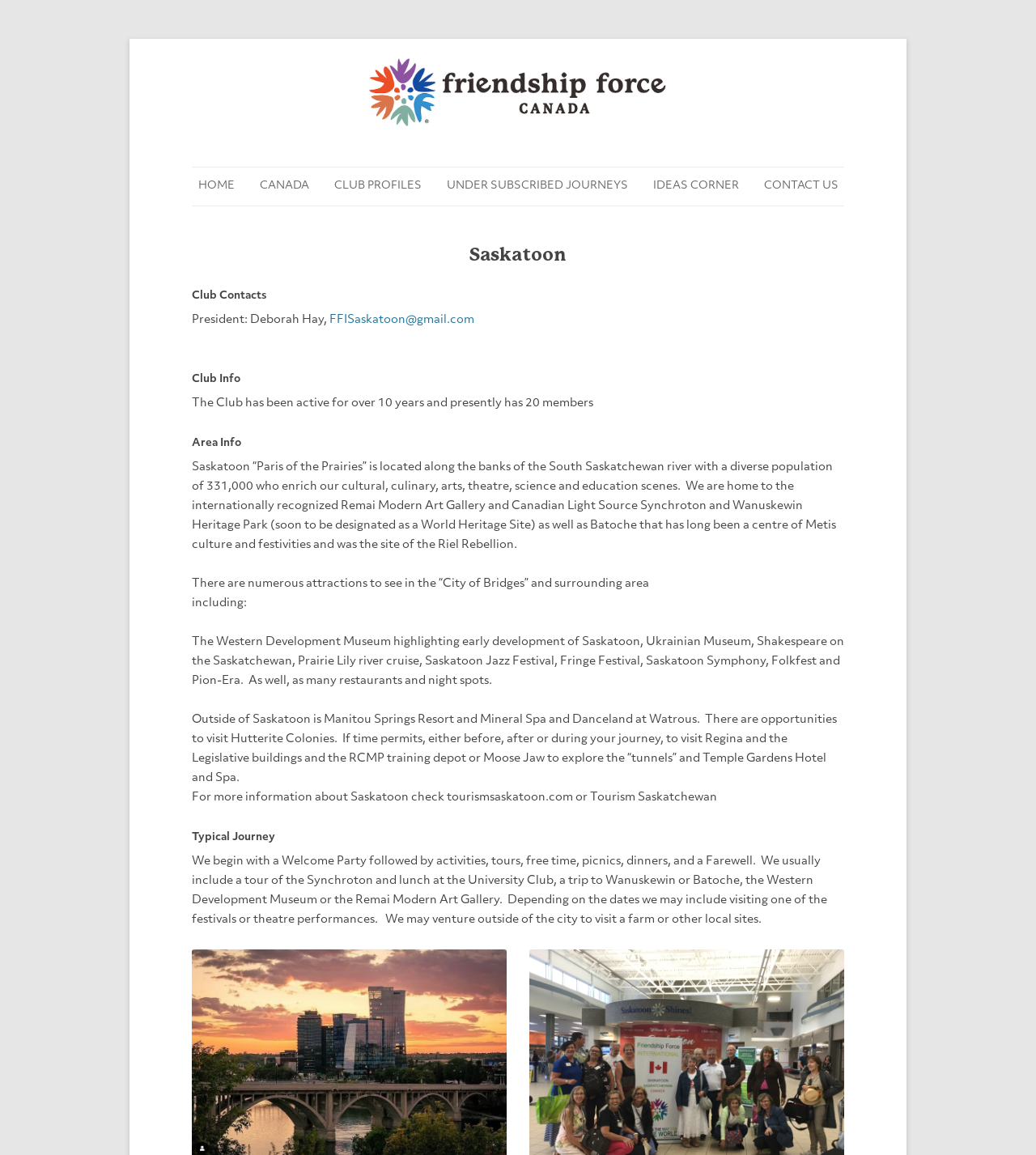Find the bounding box of the web element that fits this description: "Friendship Force Canada".

[0.185, 0.05, 0.815, 0.109]